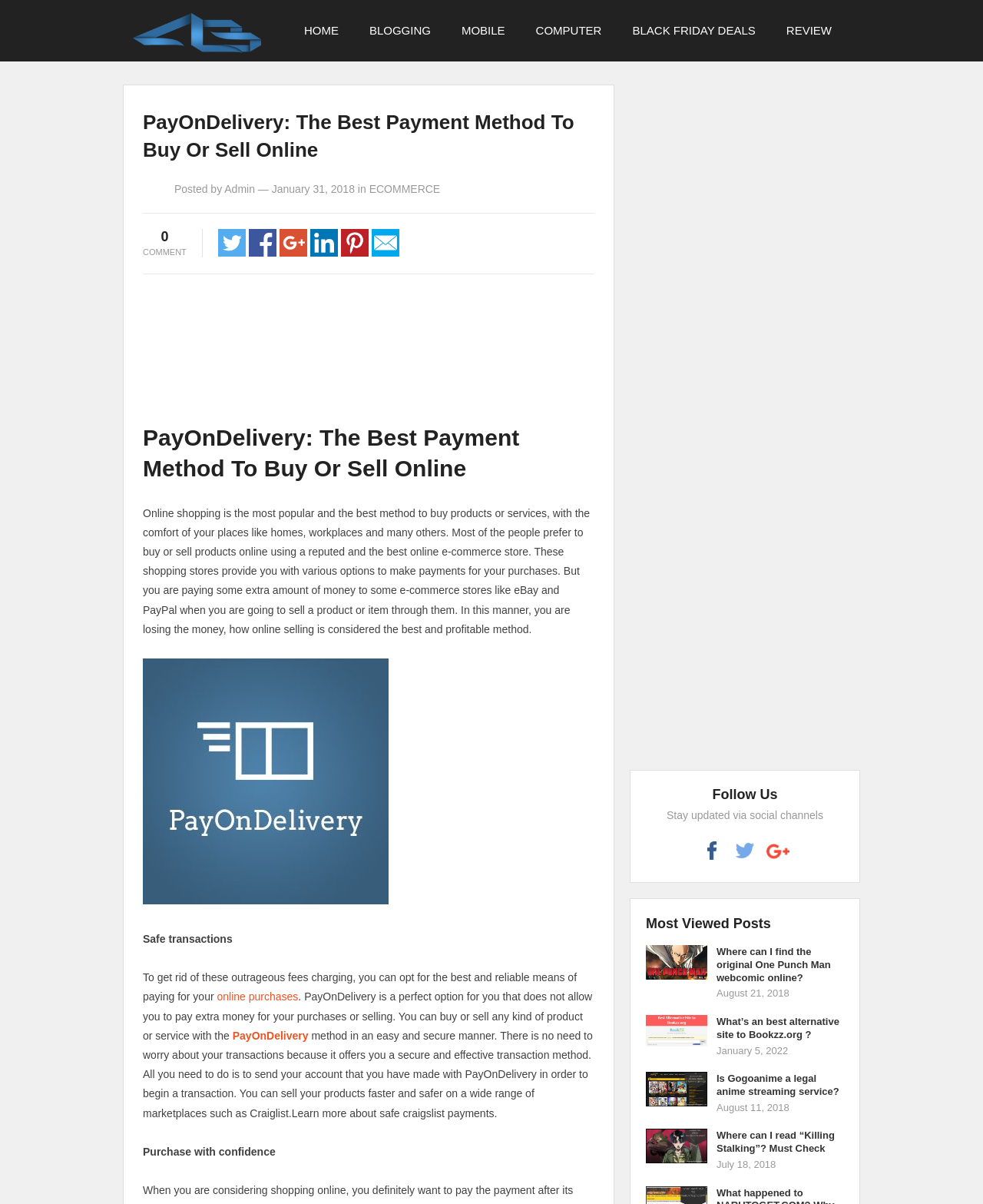Provide the bounding box coordinates of the HTML element described by the text: "parent_node: Posted by Admin". The coordinates should be in the format [left, top, right, bottom] with values between 0 and 1.

[0.145, 0.152, 0.174, 0.162]